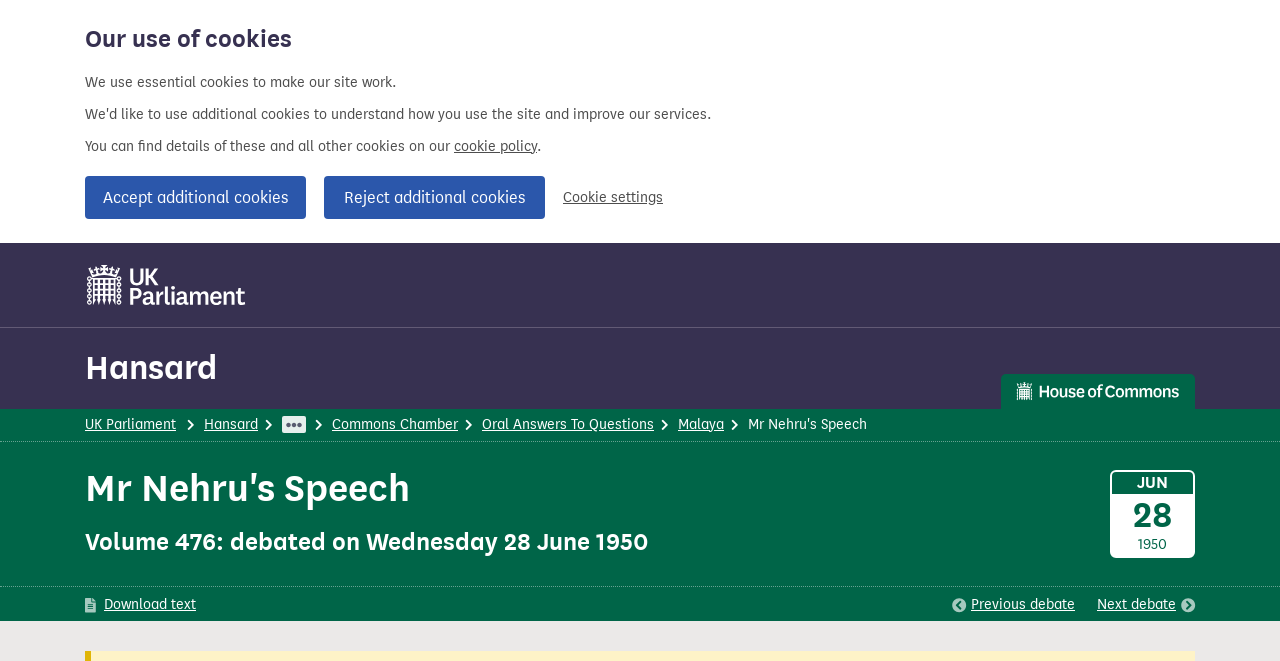Indicate the bounding box coordinates of the clickable region to achieve the following instruction: "go to Home."

[0.066, 0.629, 0.152, 0.655]